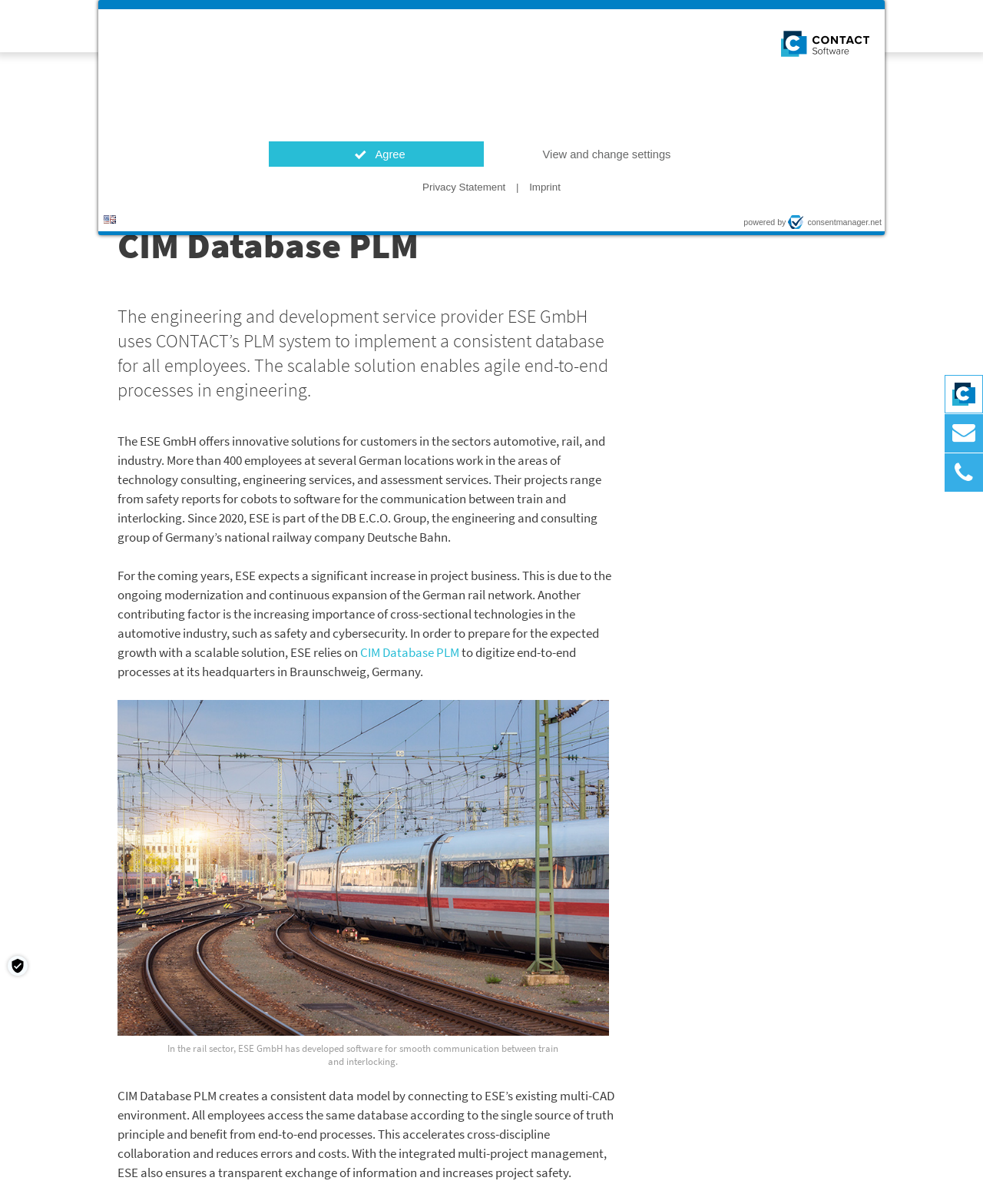Use one word or a short phrase to answer the question provided: 
What is the name of the group that ESE GmbH is part of?

DB E.C.O. Group